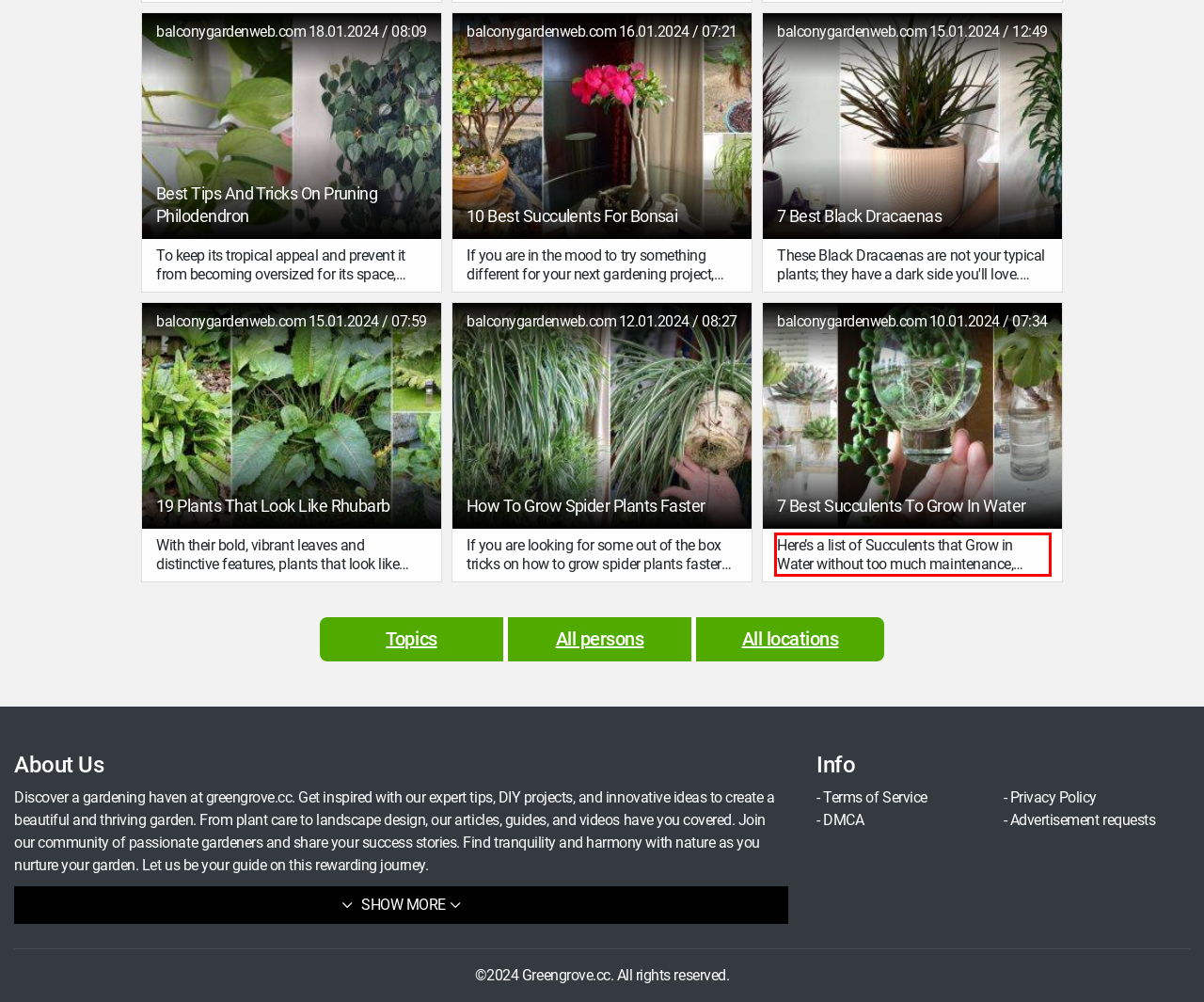Within the provided webpage screenshot, find the red rectangle bounding box and perform OCR to obtain the text content.

Here’s a list of Succulents that Grow in Water without too much maintenance, making them a great option for newbie plant growers.